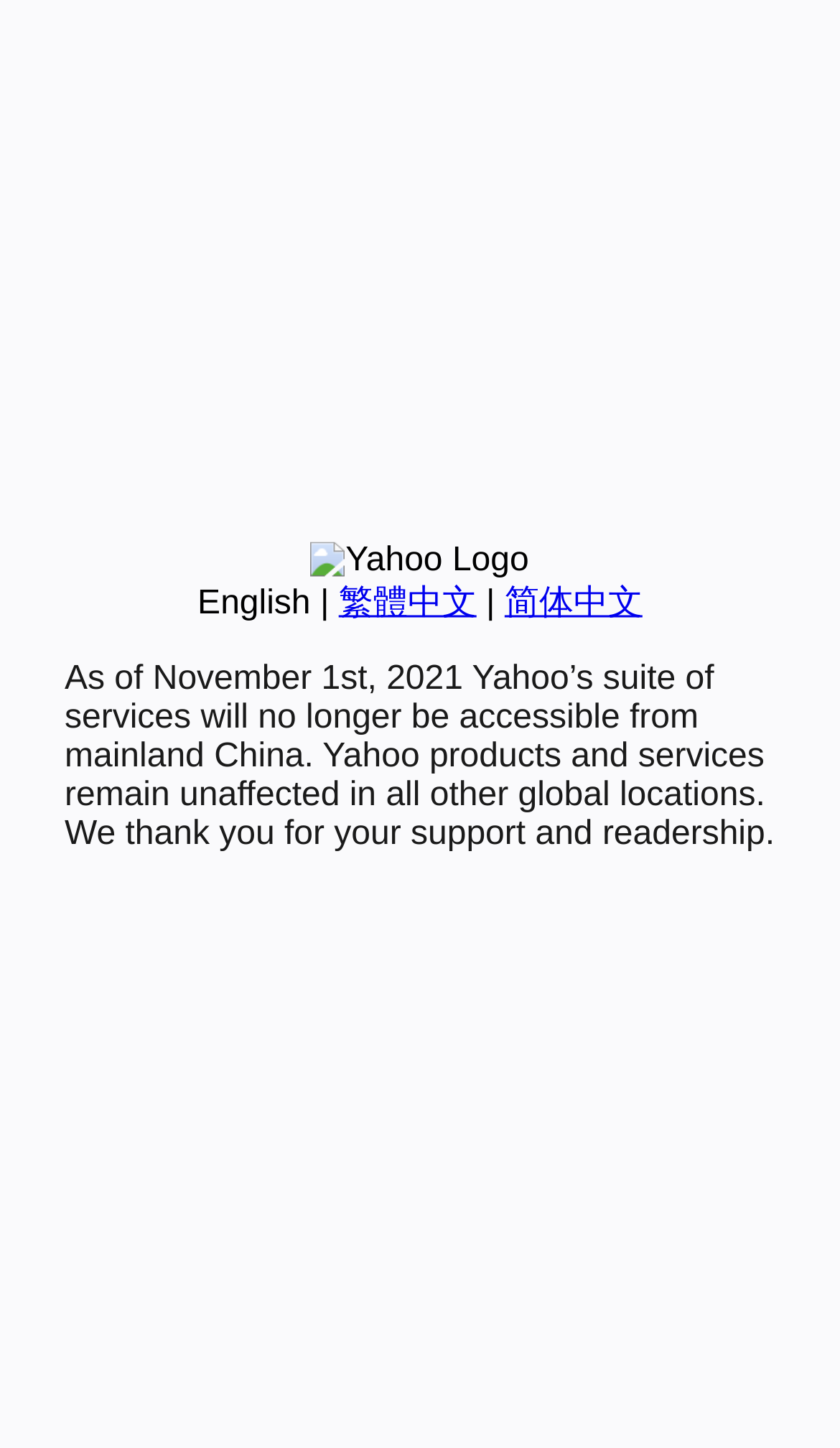Identify the bounding box coordinates for the UI element described as: "简体中文".

[0.601, 0.404, 0.765, 0.429]